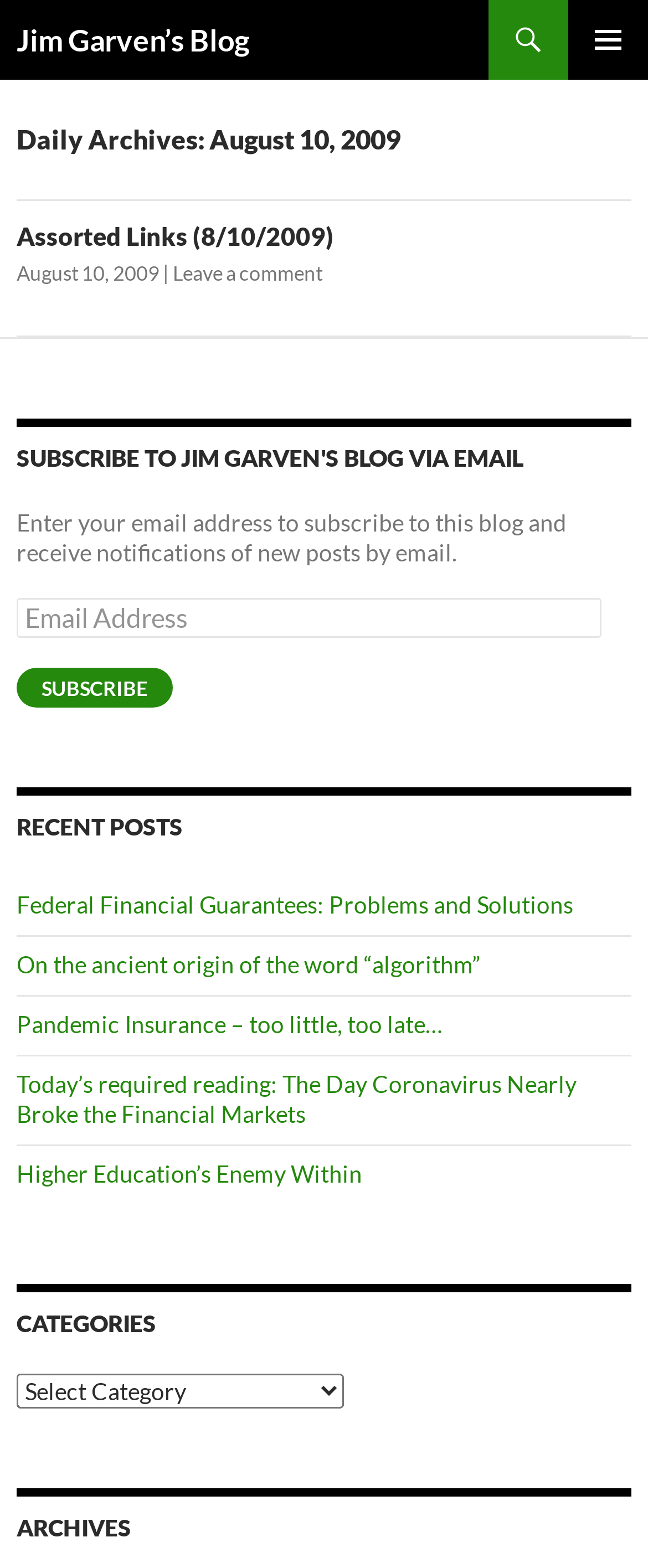Please identify the bounding box coordinates of the area that needs to be clicked to fulfill the following instruction: "Click the SUBSCRIBE button."

[0.026, 0.426, 0.267, 0.451]